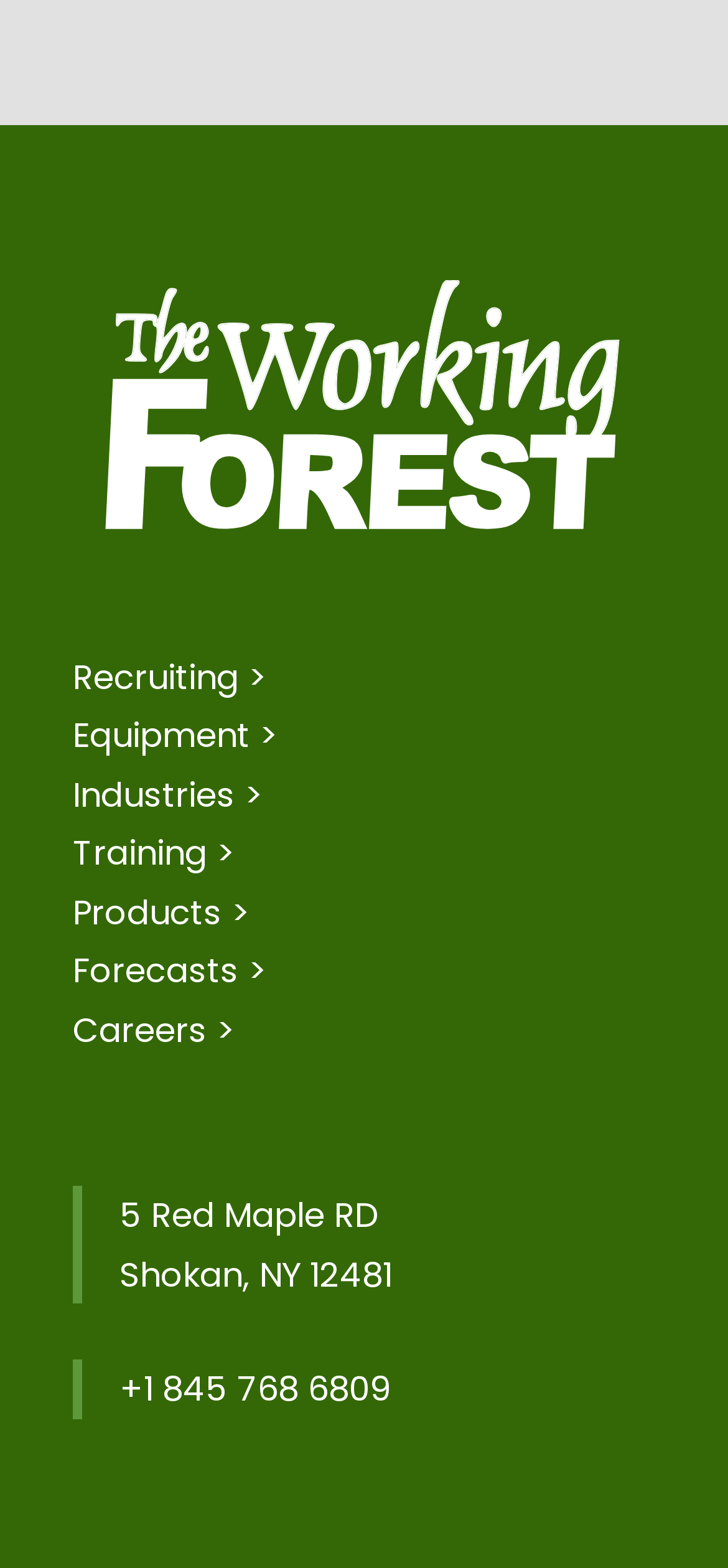Based on the element description: "Careers >", identify the UI element and provide its bounding box coordinates. Use four float numbers between 0 and 1, [left, top, right, bottom].

[0.1, 0.642, 0.323, 0.671]